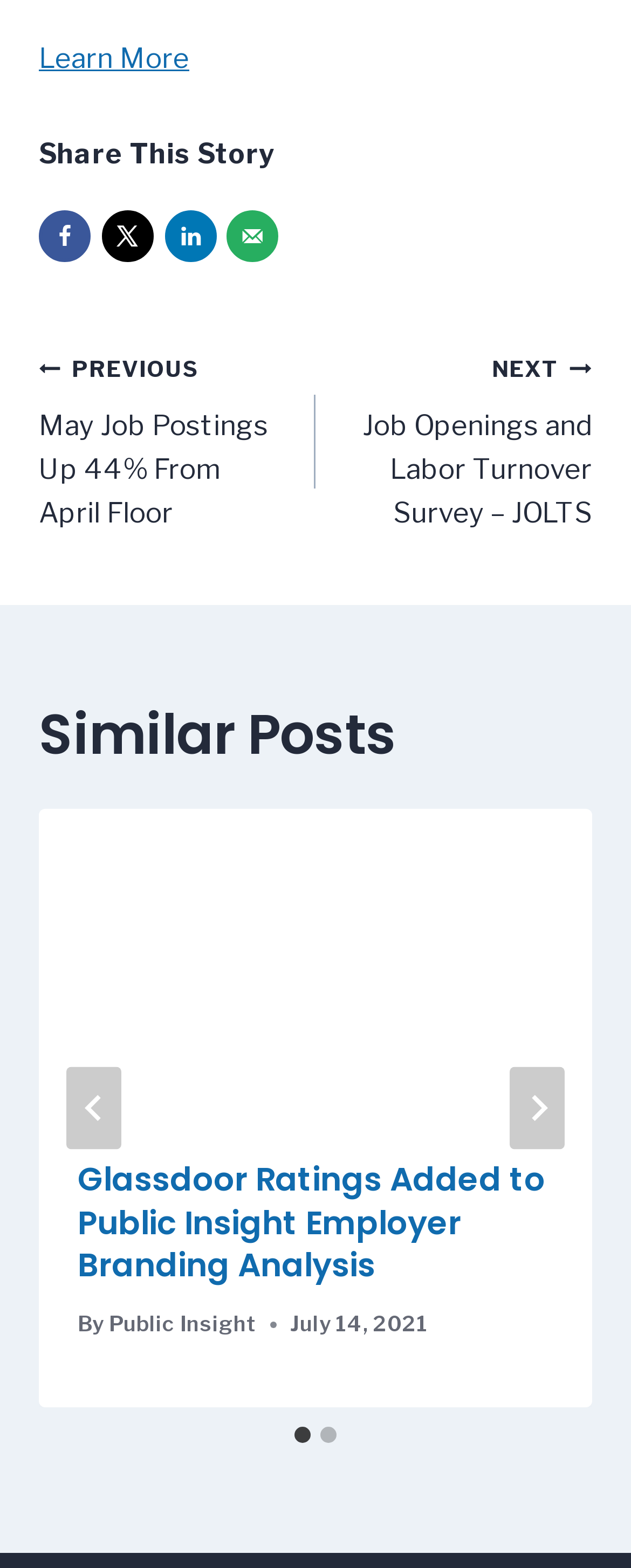Please provide a detailed answer to the question below based on the screenshot: 
What is the title of the first post in the 'Similar Posts' section?

The first post in the 'Similar Posts' section has a heading with the title 'Glassdoor Ratings Added to Public Insight Employer Branding Analysis', which is also a link.